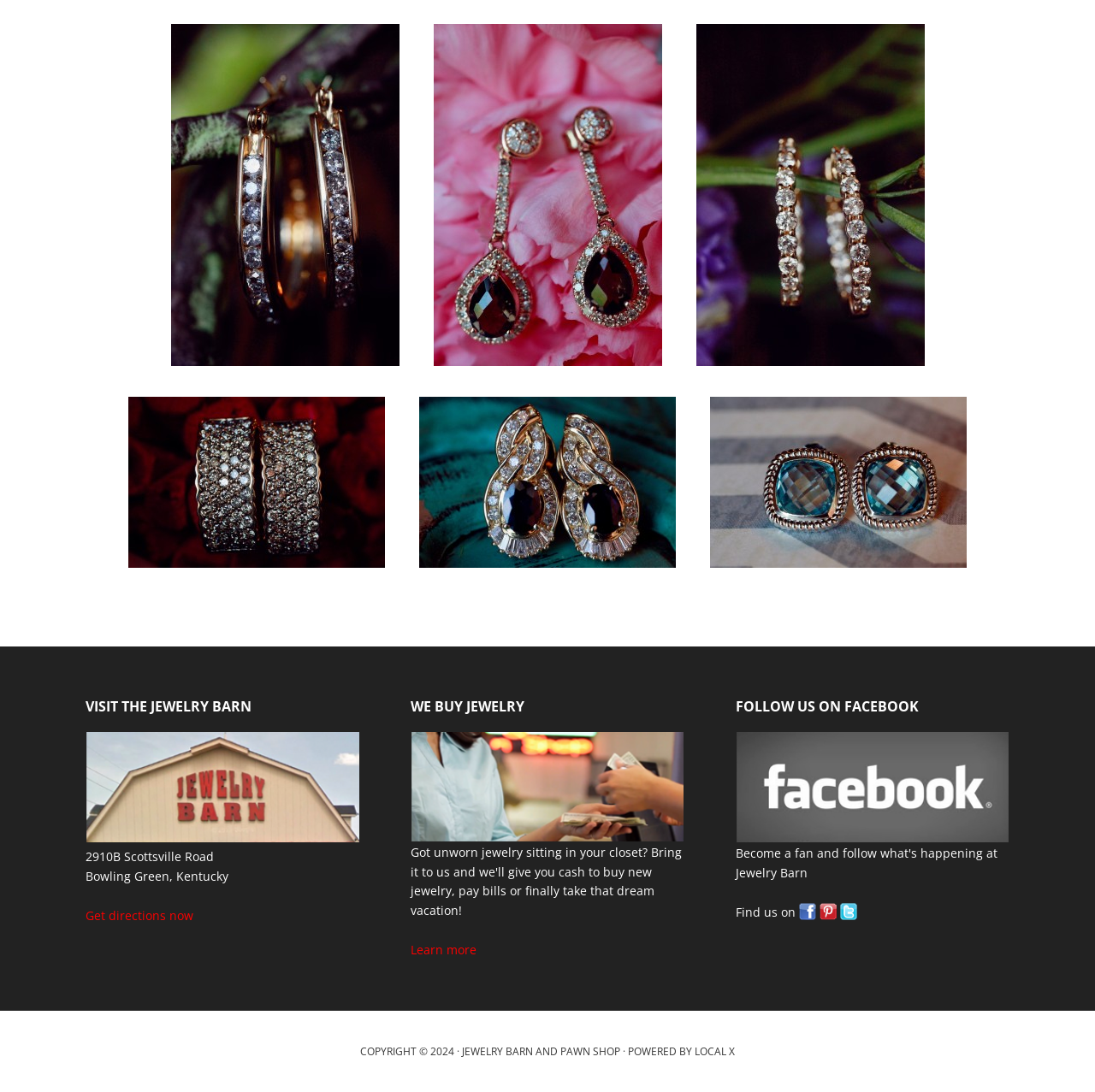Answer the following query concisely with a single word or phrase:
What is the copyright year of the webpage?

2024